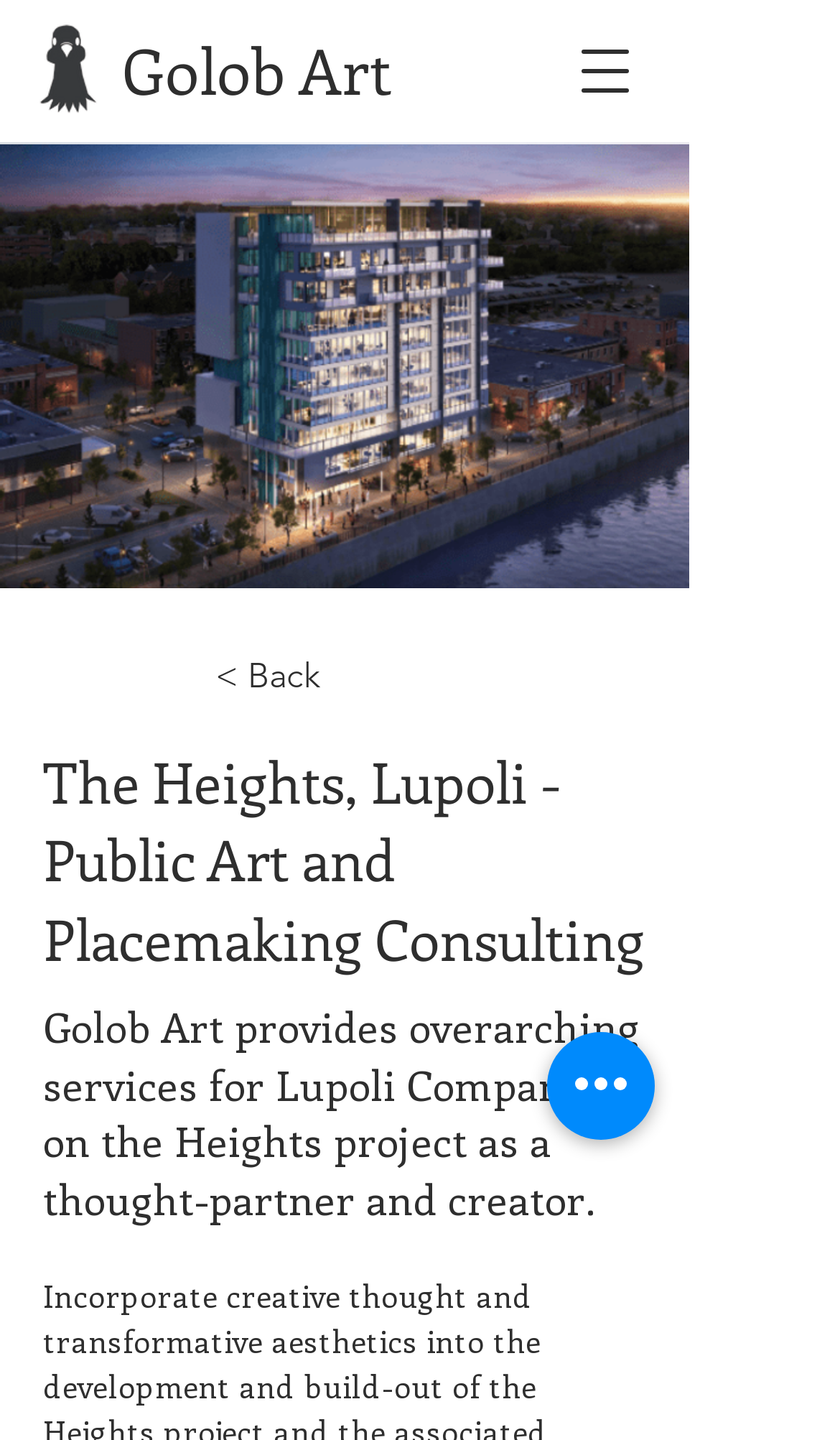What is the name of the company providing public art and placemaking consulting services?
Give a thorough and detailed response to the question.

The answer can be found by looking at the heading element 'Golob Art' and the link 'Golob Art' which suggests that Golob Art is the company providing public art and placemaking consulting services.